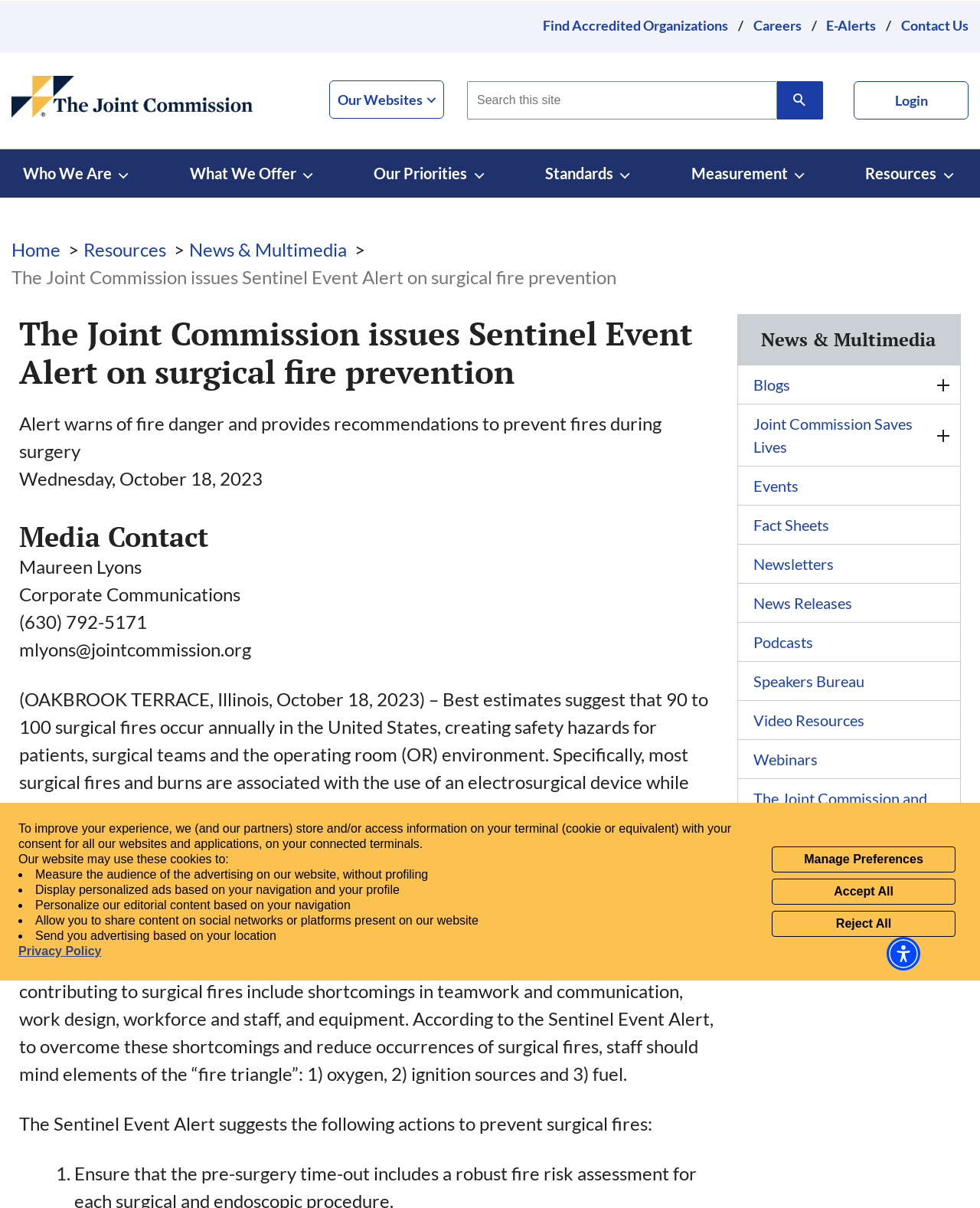Find the bounding box of the element with the following description: "What We Offer". The coordinates must be four float numbers between 0 and 1, formatted as [left, top, right, bottom].

[0.194, 0.124, 0.323, 0.164]